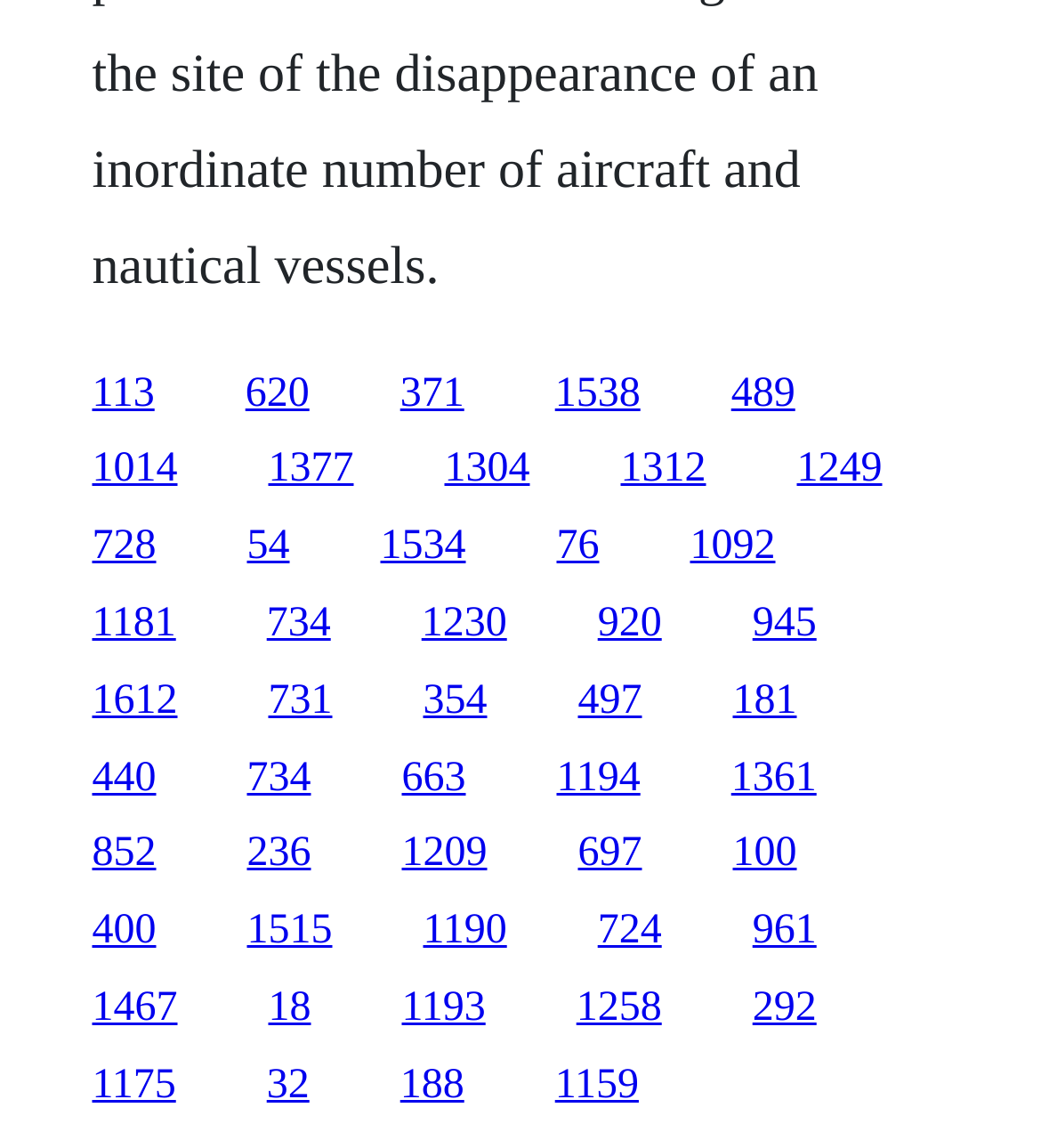Use the details in the image to answer the question thoroughly: 
What is the vertical position of the link '620'?

According to the bounding box coordinates, the y1 value of link '620' is 0.322, which indicates that it is positioned above the middle of the webpage.